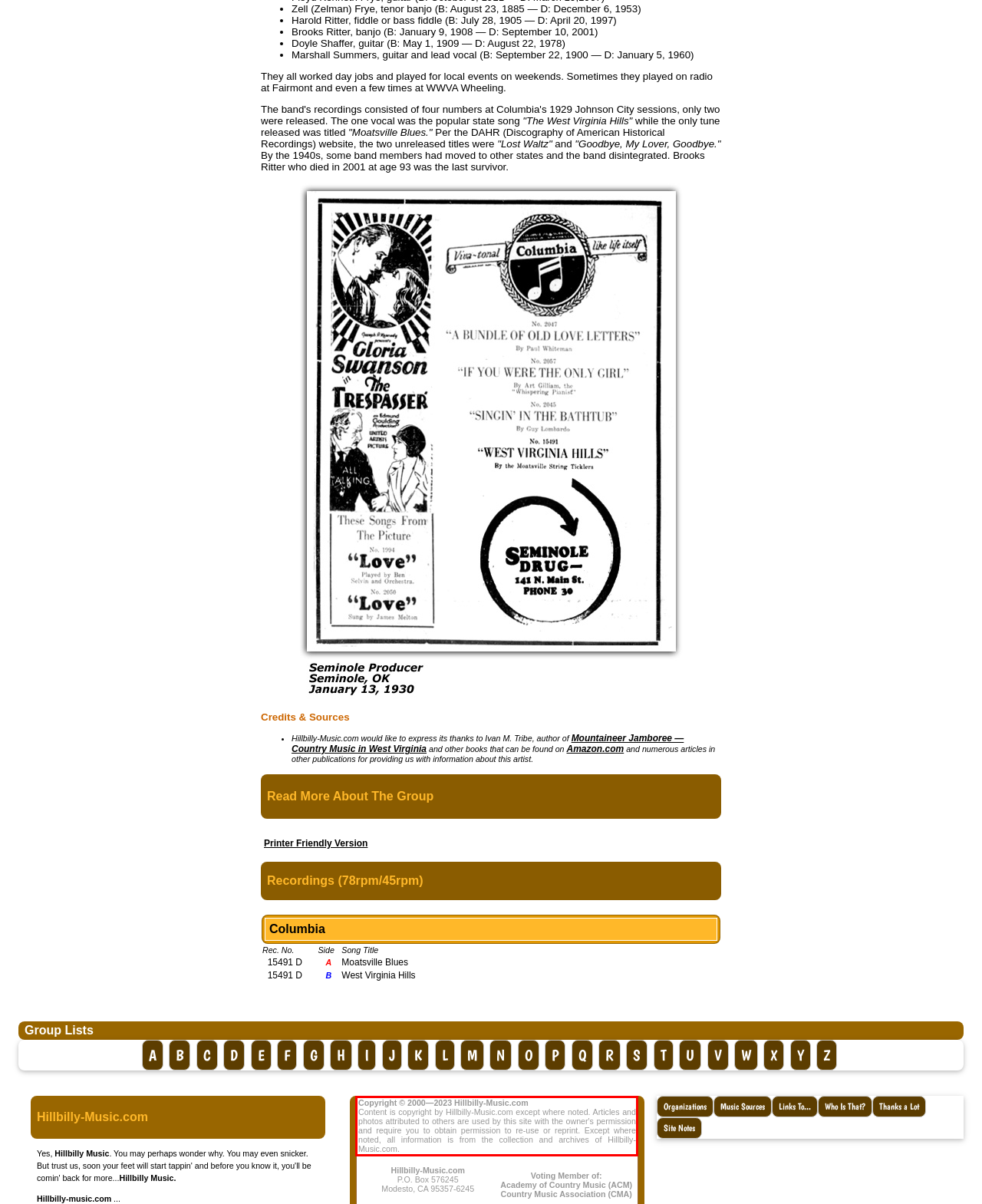Look at the provided screenshot of the webpage and perform OCR on the text within the red bounding box.

Copyright © 2000—2023 Hillbilly-Music.com Content is copyright by Hillbilly-Music.com except where noted. Articles and photos attributed to others are used by this site with the owner's permission and require you to obtain permission to re-use or reprint. Except where noted, all information is from the collection and archives of Hillbilly-Music.com.